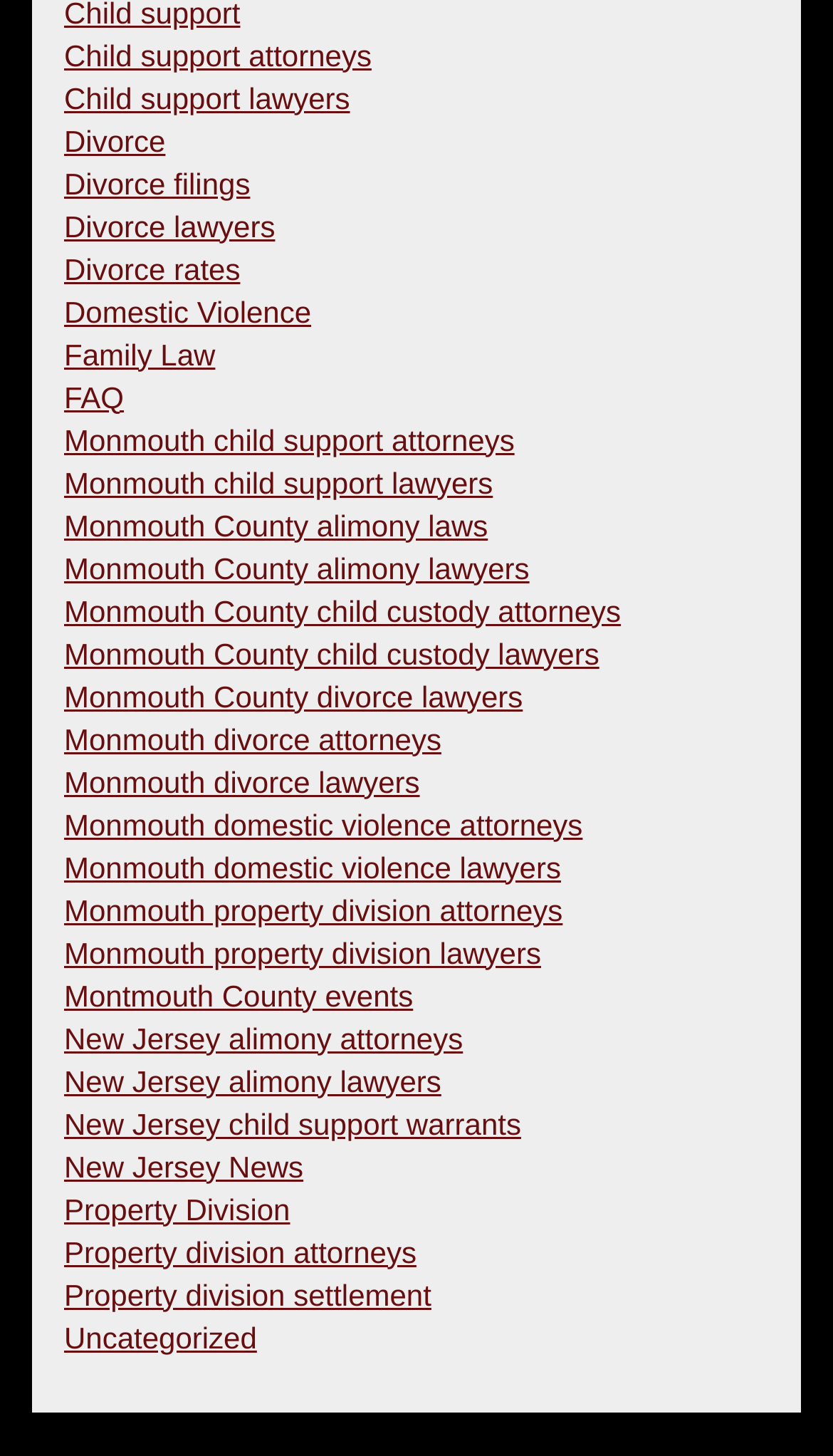Specify the bounding box coordinates of the region I need to click to perform the following instruction: "Click on Child support attorneys". The coordinates must be four float numbers in the range of 0 to 1, i.e., [left, top, right, bottom].

[0.077, 0.026, 0.446, 0.049]